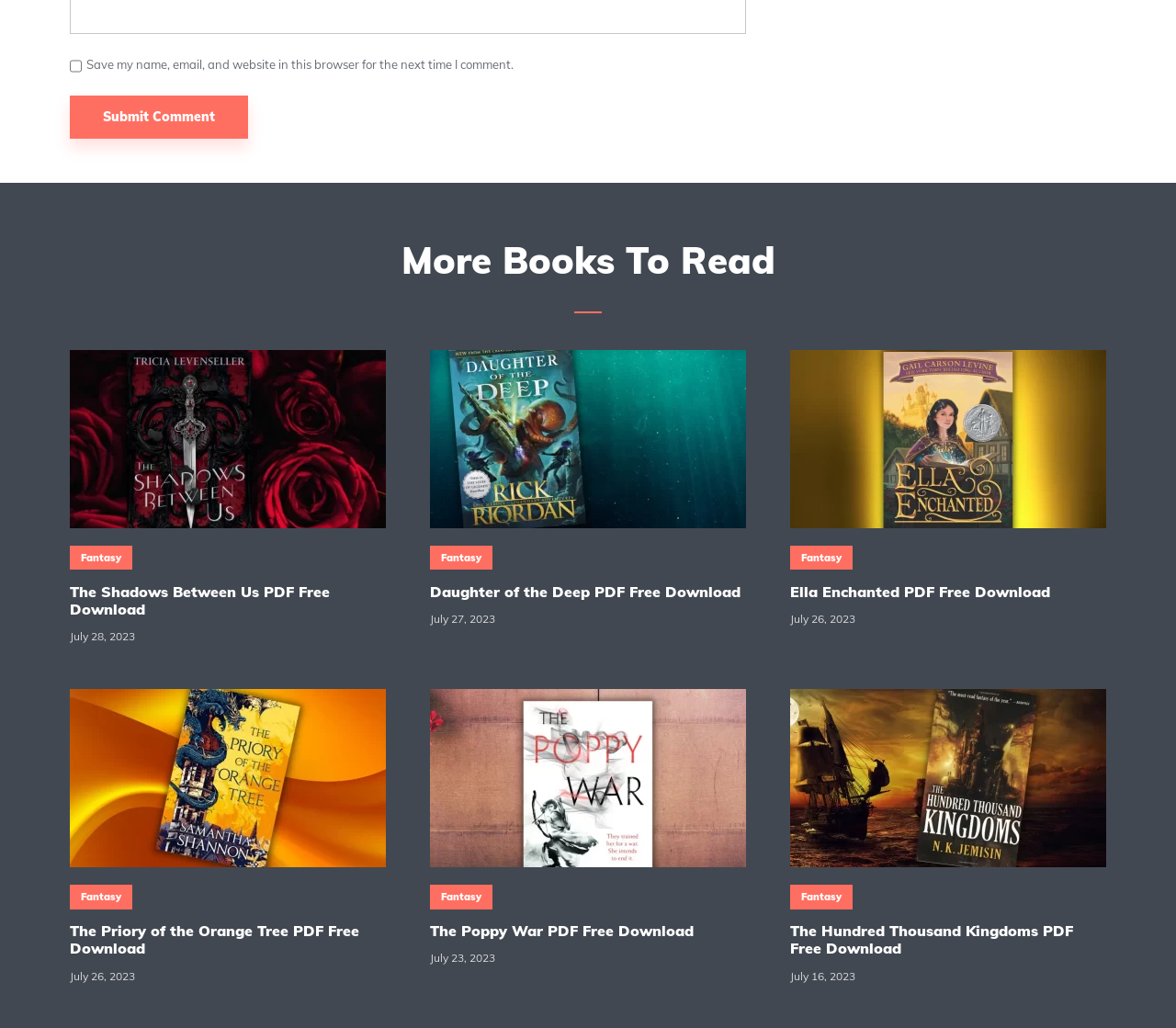Could you specify the bounding box coordinates for the clickable section to complete the following instruction: "View more about Ella Enchanted"?

[0.672, 0.34, 0.941, 0.513]